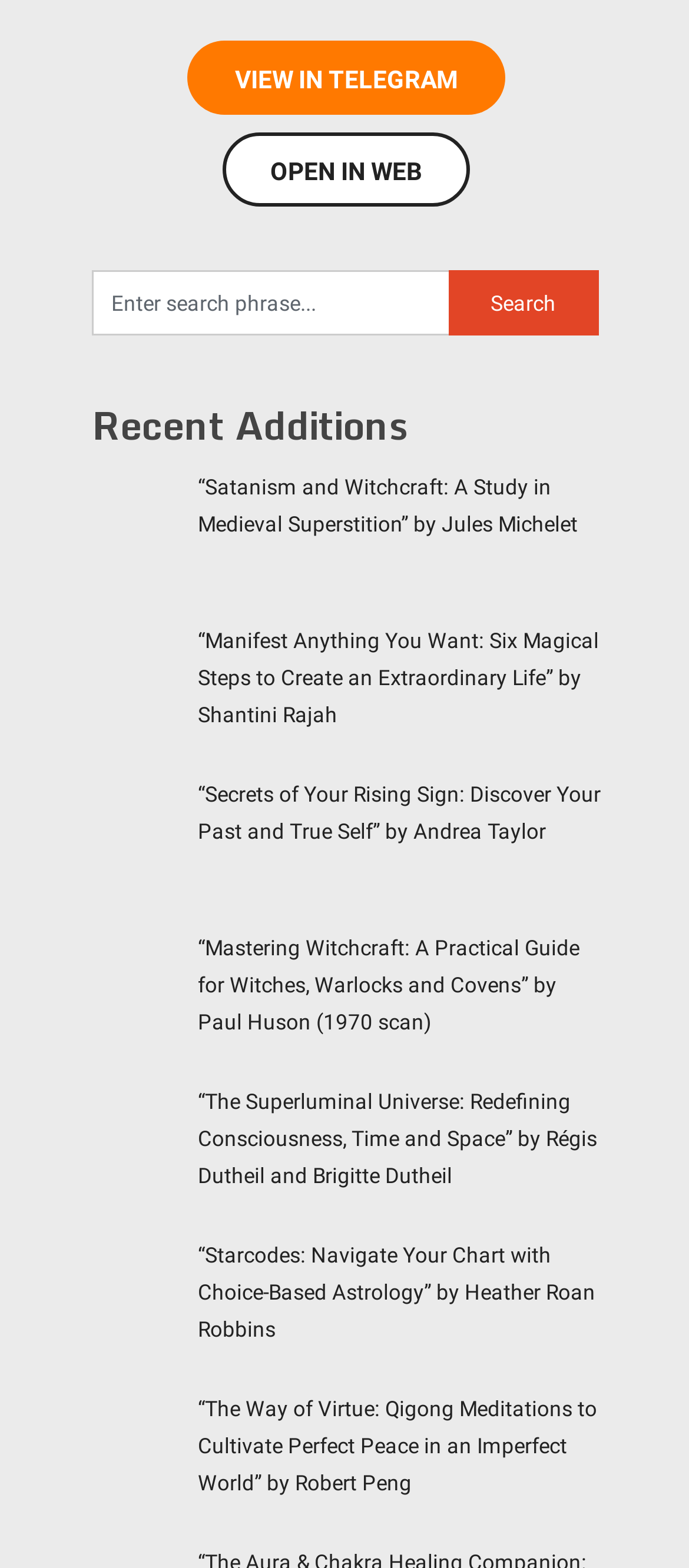How many books are listed on the webpage?
With the help of the image, please provide a detailed response to the question.

The webpage lists six books, each identified by a link text and a list marker '■', starting from '“Satanism and Witchcraft: A Study in Medieval Superstition” by Jules Michelet' and ending with '“The Way of Virtue: Qigong Meditations to Cultivate Perfect Peace in an Imperfect World” by Robert Peng'.